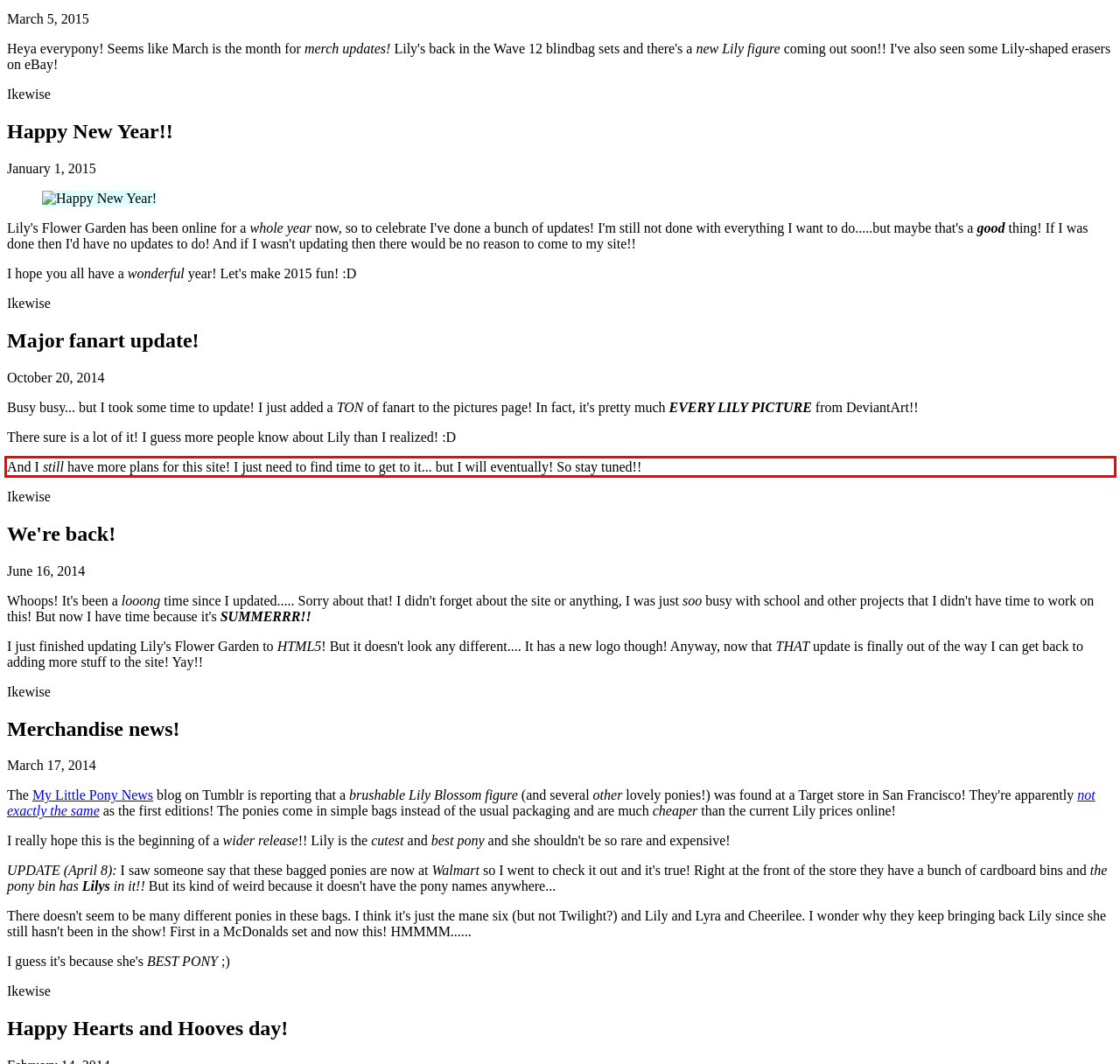You are provided with a webpage screenshot that includes a red rectangle bounding box. Extract the text content from within the bounding box using OCR.

And I still have more plans for this site! I just need to find time to get to it... but I will eventually! So stay tuned!!